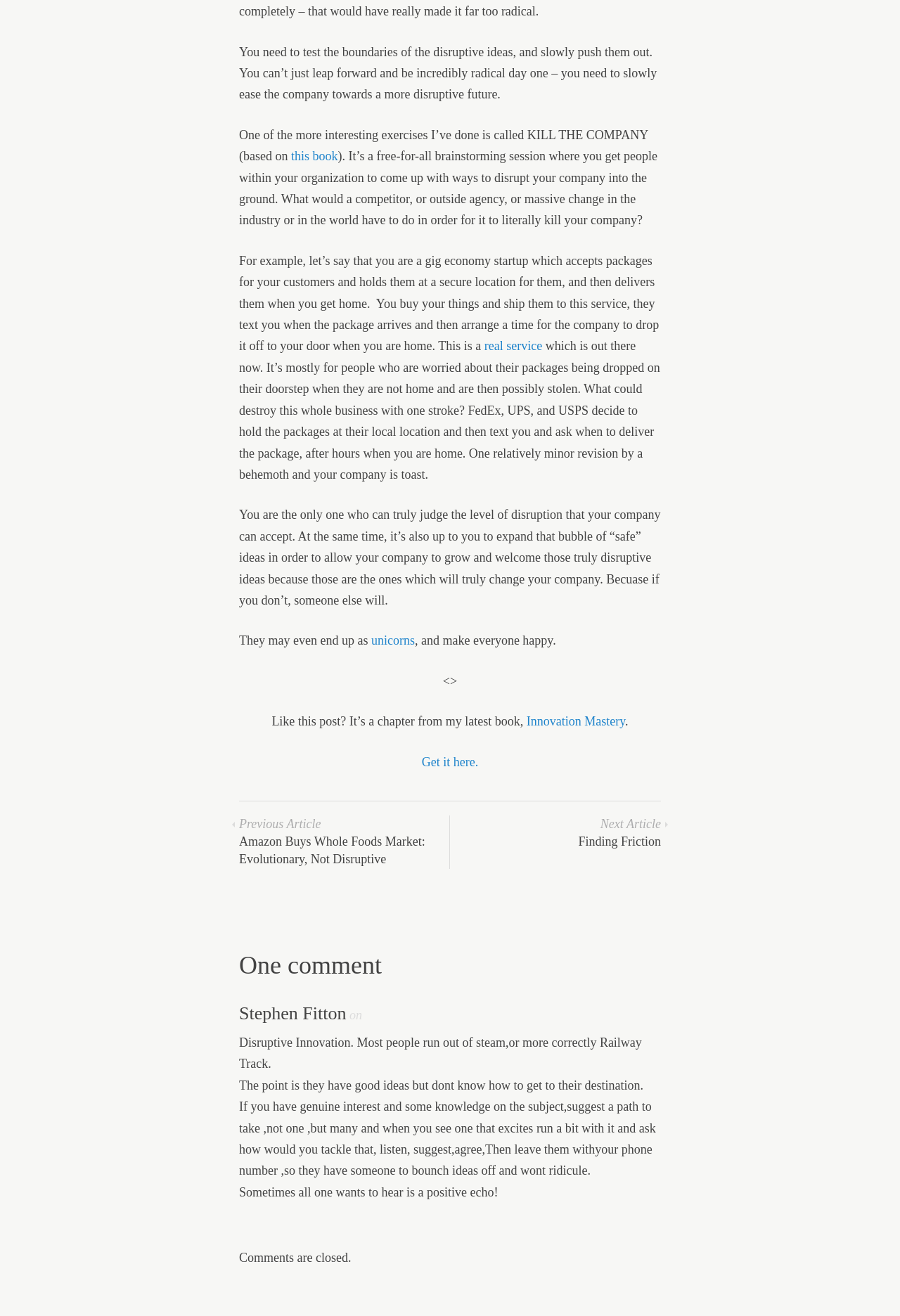Please respond to the question using a single word or phrase:
How many comments are there on this article?

One